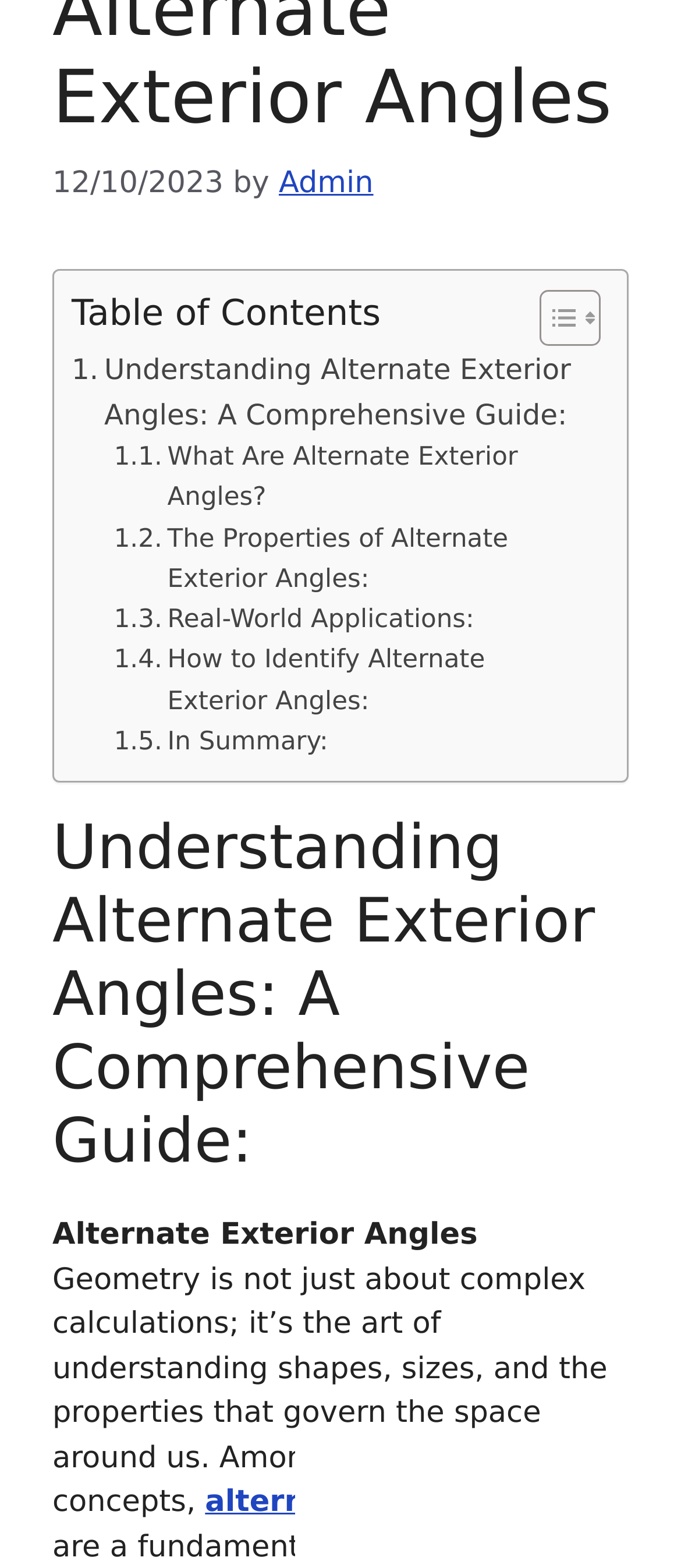Using the provided description: "Admin", find the bounding box coordinates of the corresponding UI element. The output should be four float numbers between 0 and 1, in the format [left, top, right, bottom].

[0.409, 0.106, 0.548, 0.128]